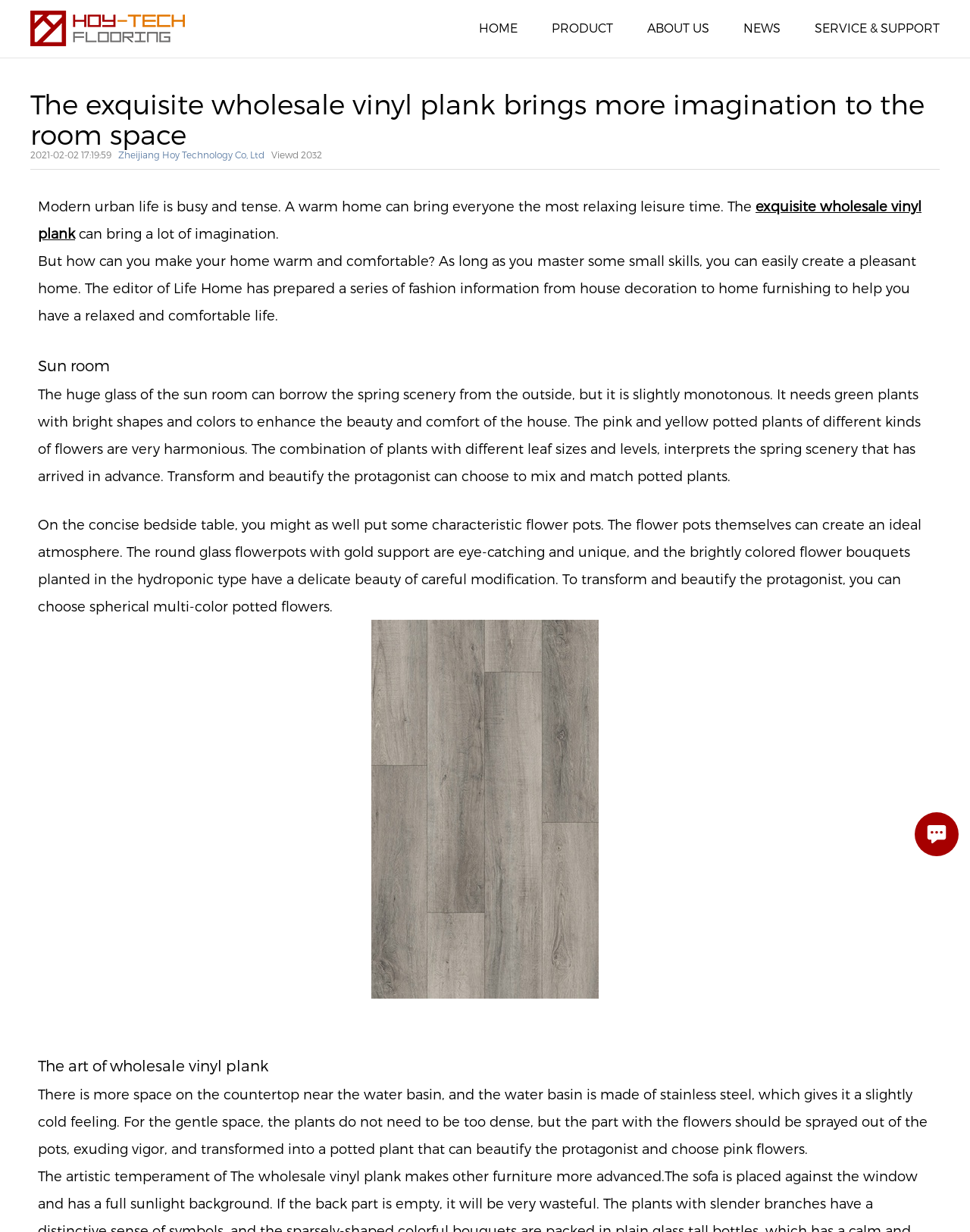Locate the bounding box for the described UI element: "Zheijiang Hoy Technology Co, Ltd". Ensure the coordinates are four float numbers between 0 and 1, formatted as [left, top, right, bottom].

[0.122, 0.121, 0.273, 0.13]